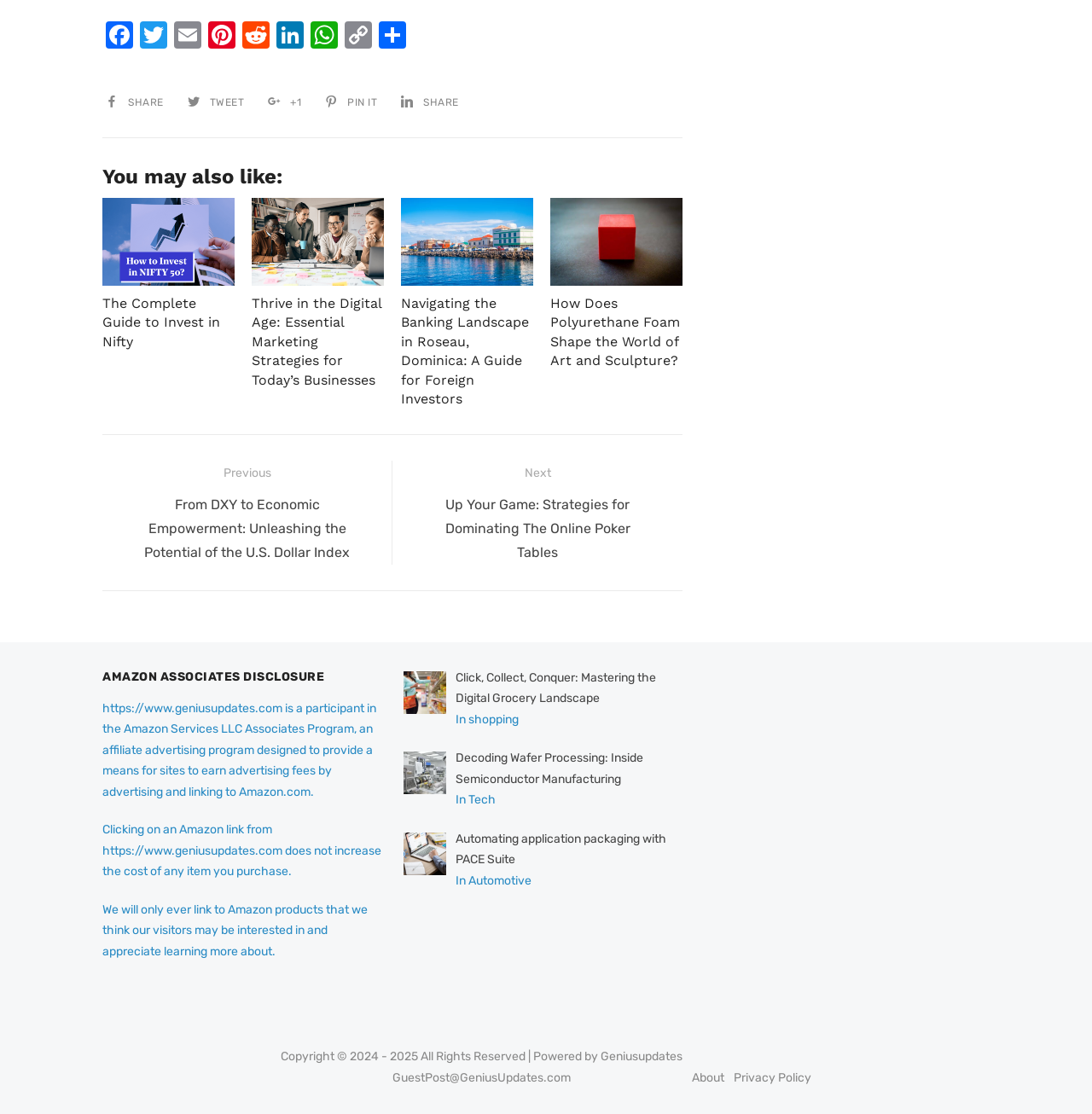Using the element description: "Email", determine the bounding box coordinates for the specified UI element. The coordinates should be four float numbers between 0 and 1, [left, top, right, bottom].

[0.156, 0.019, 0.188, 0.047]